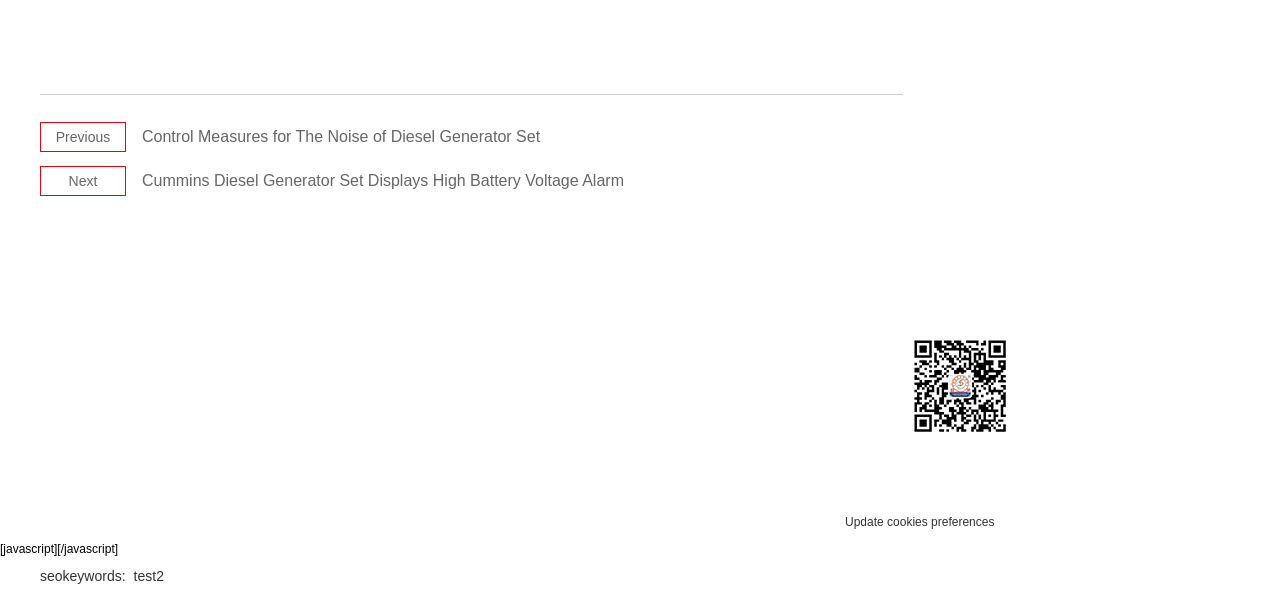What is the navigation menu?
Could you please answer the question thoroughly and with as much detail as possible?

The navigation menu is located at the top of the webpage, and it consists of links to different sections of the website, including Home, Products, About Us, Applications, Supports, News, Contact Us, and Genset.